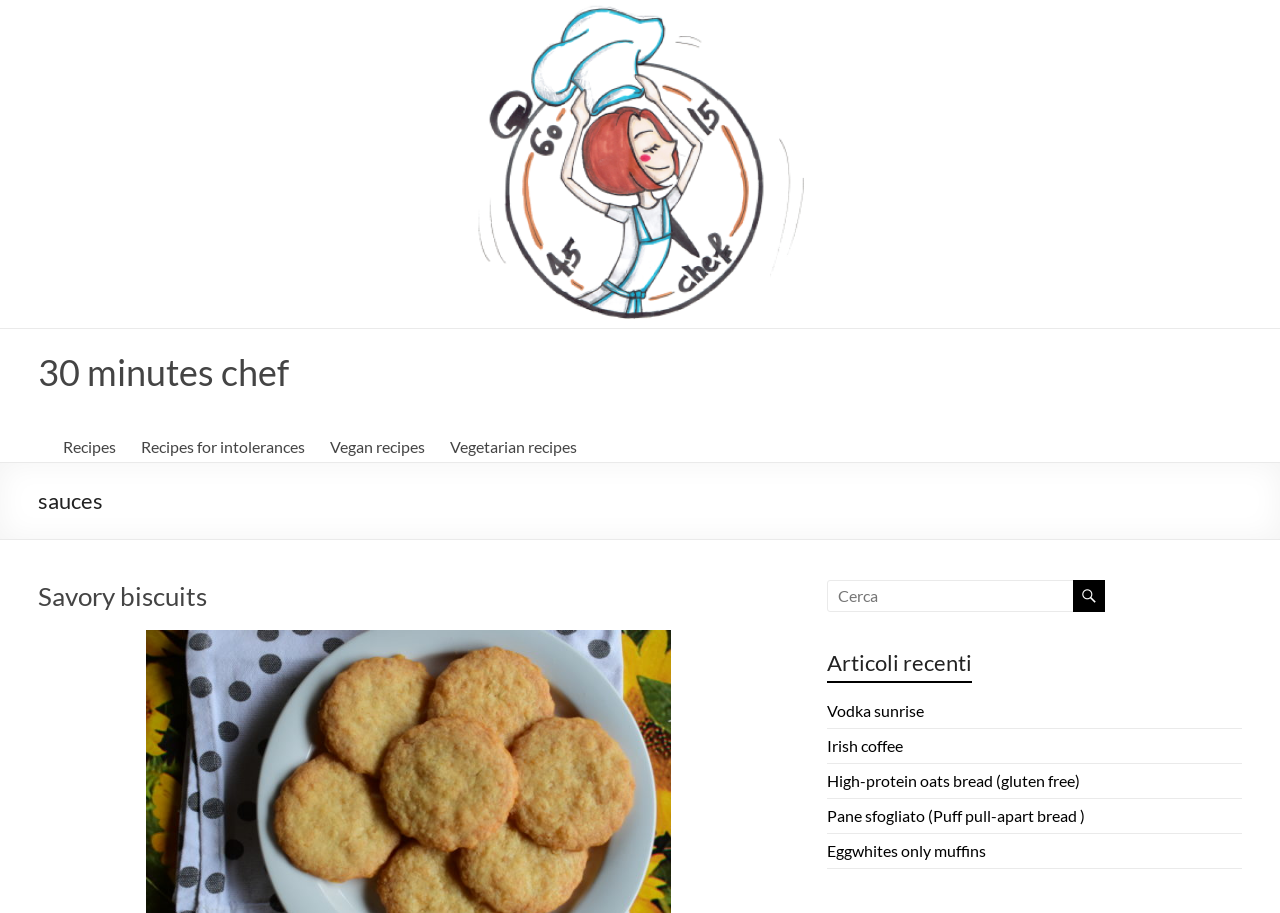Can you determine the bounding box coordinates of the area that needs to be clicked to fulfill the following instruction: "browse savory biscuits recipe"?

[0.03, 0.635, 0.162, 0.67]